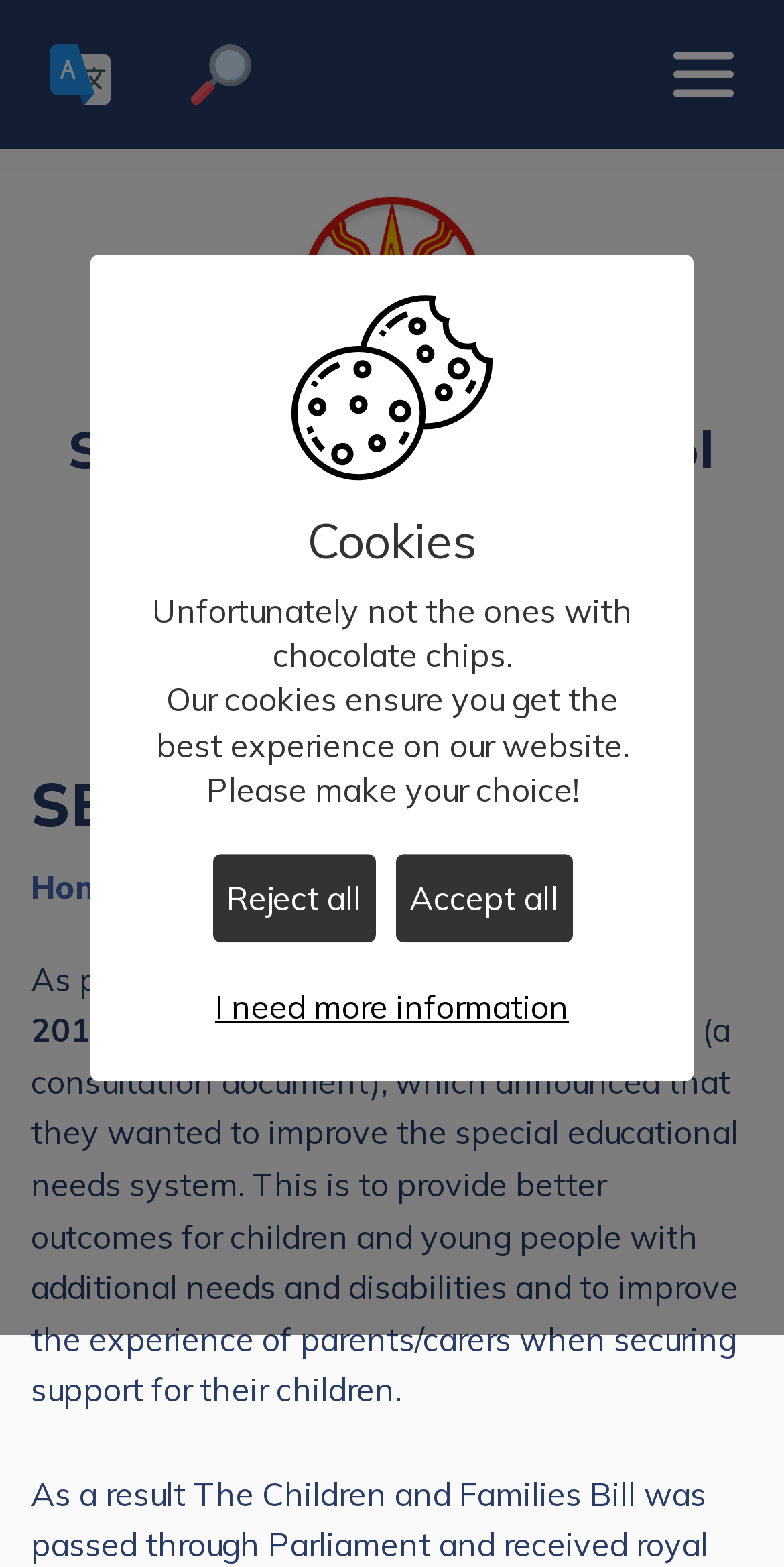What is the topic of the text below the 'SEND' heading?
Using the image, answer in one word or phrase.

Special educational needs system